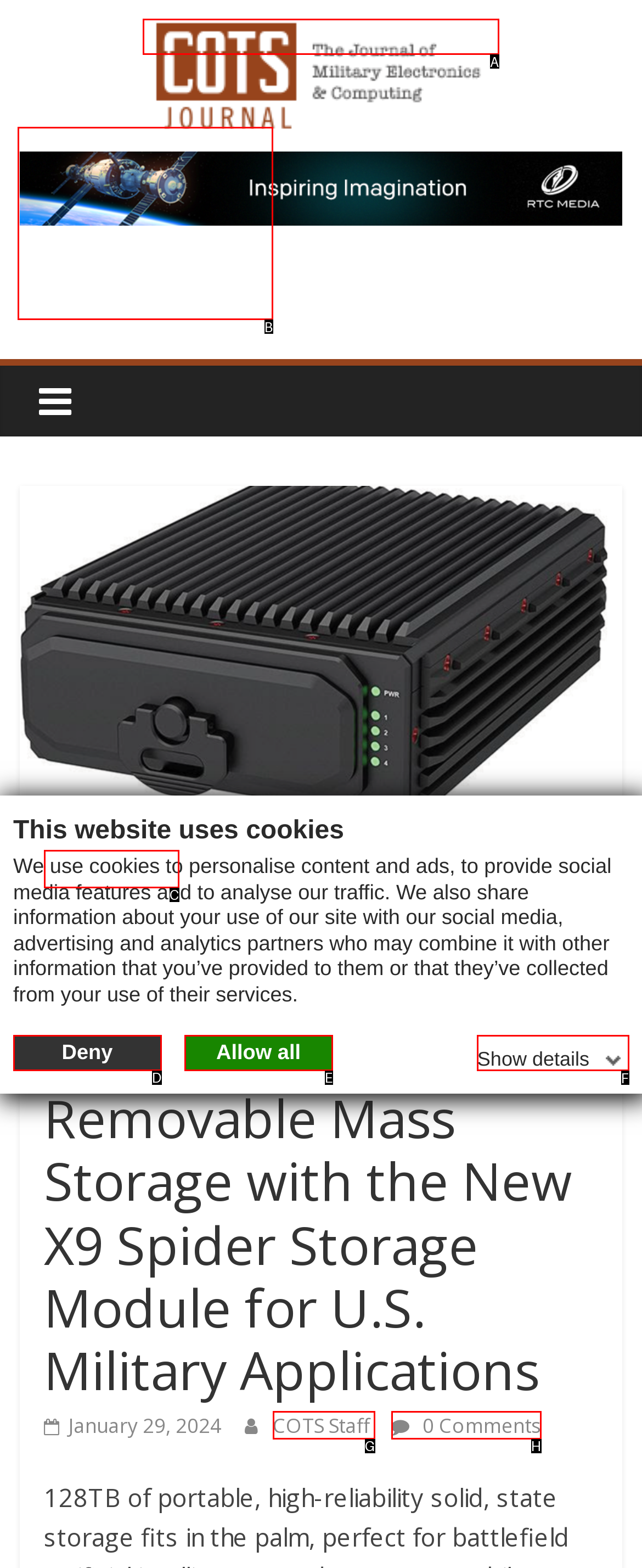Tell me the letter of the UI element I should click to accomplish the task: Click COTS Journal based on the choices provided in the screenshot.

A